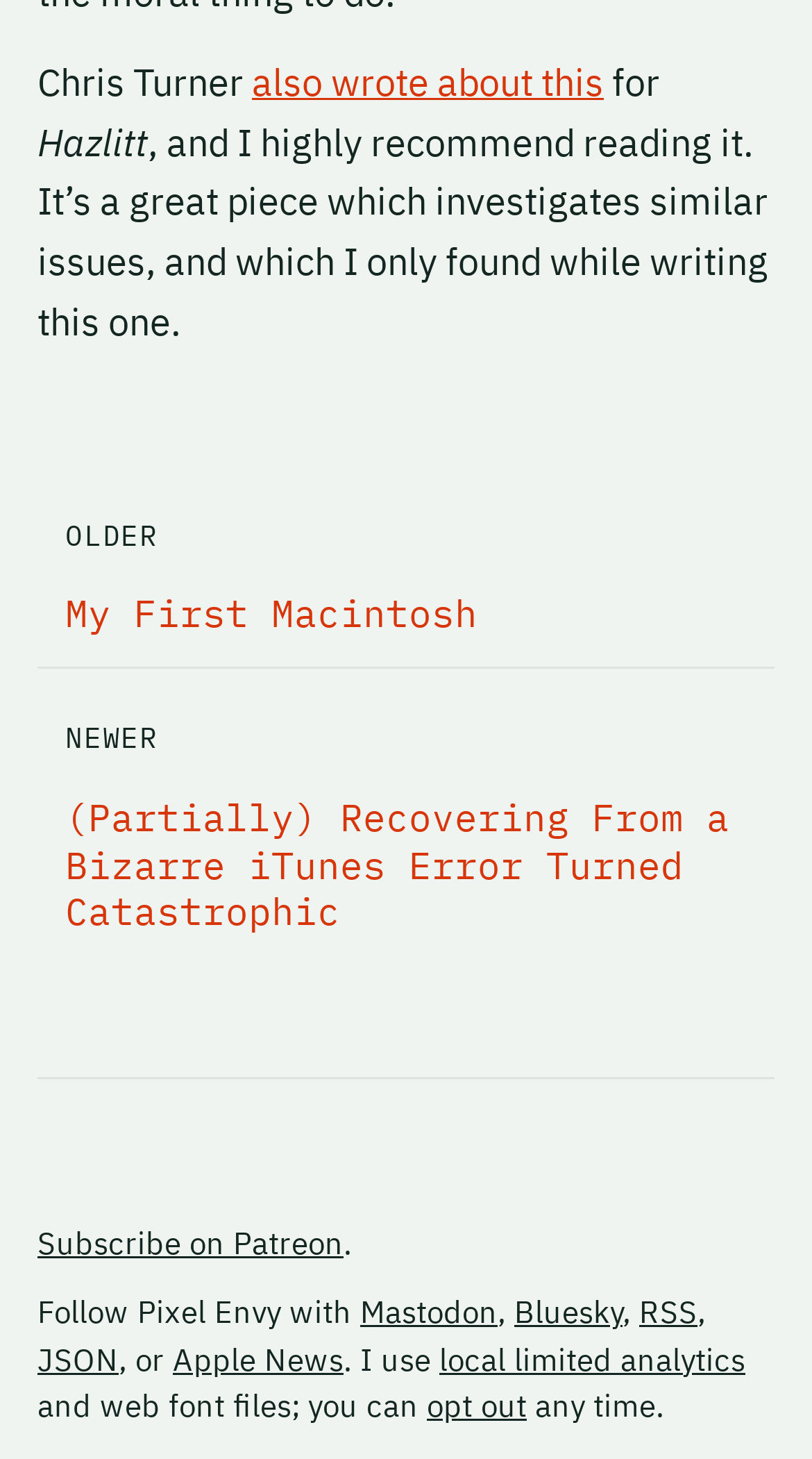Pinpoint the bounding box coordinates for the area that should be clicked to perform the following instruction: "Subscribe on Patreon".

[0.046, 0.838, 0.423, 0.865]